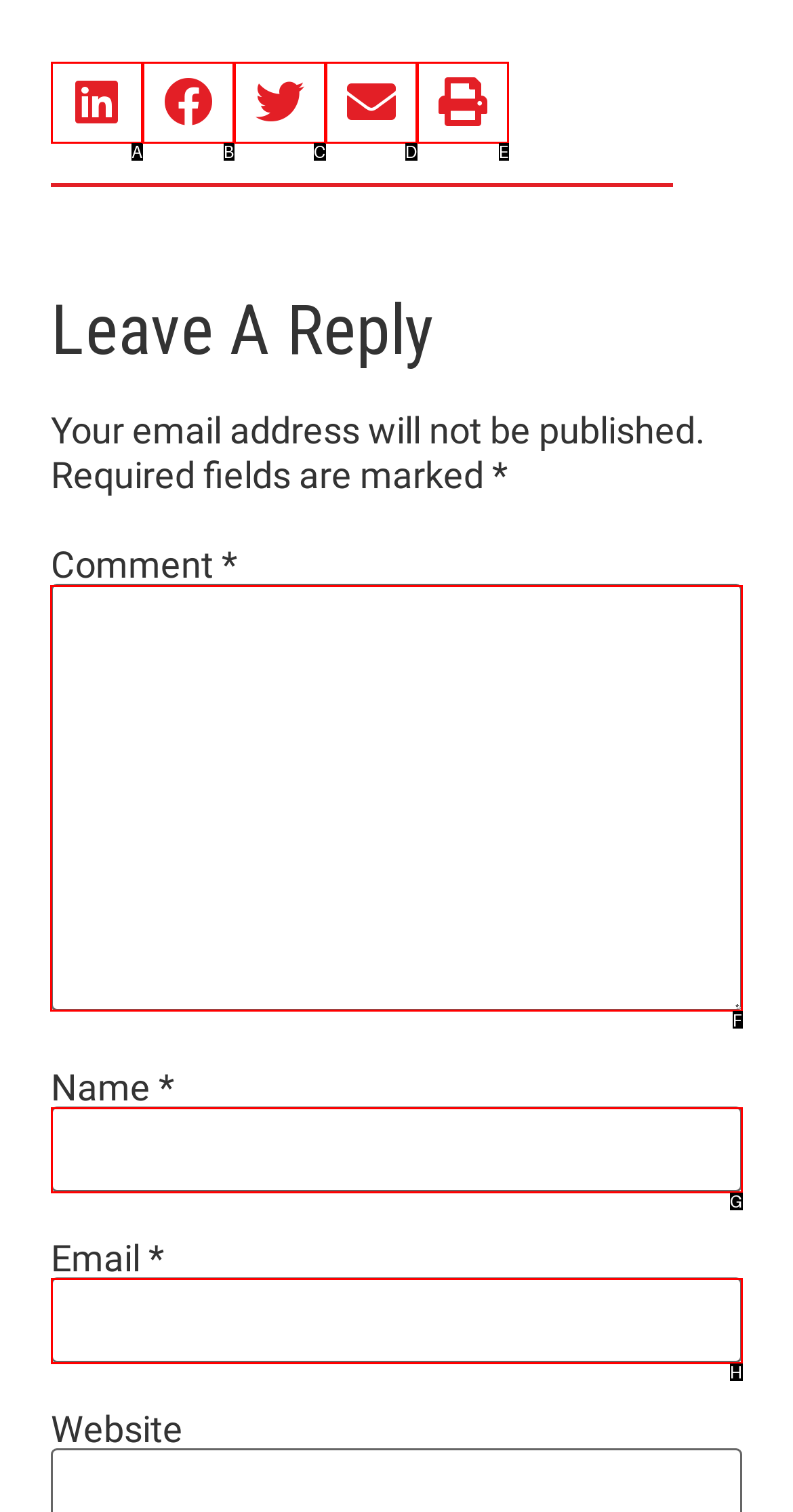Choose the letter that corresponds to the correct button to accomplish the task: Enter a comment
Reply with the letter of the correct selection only.

F